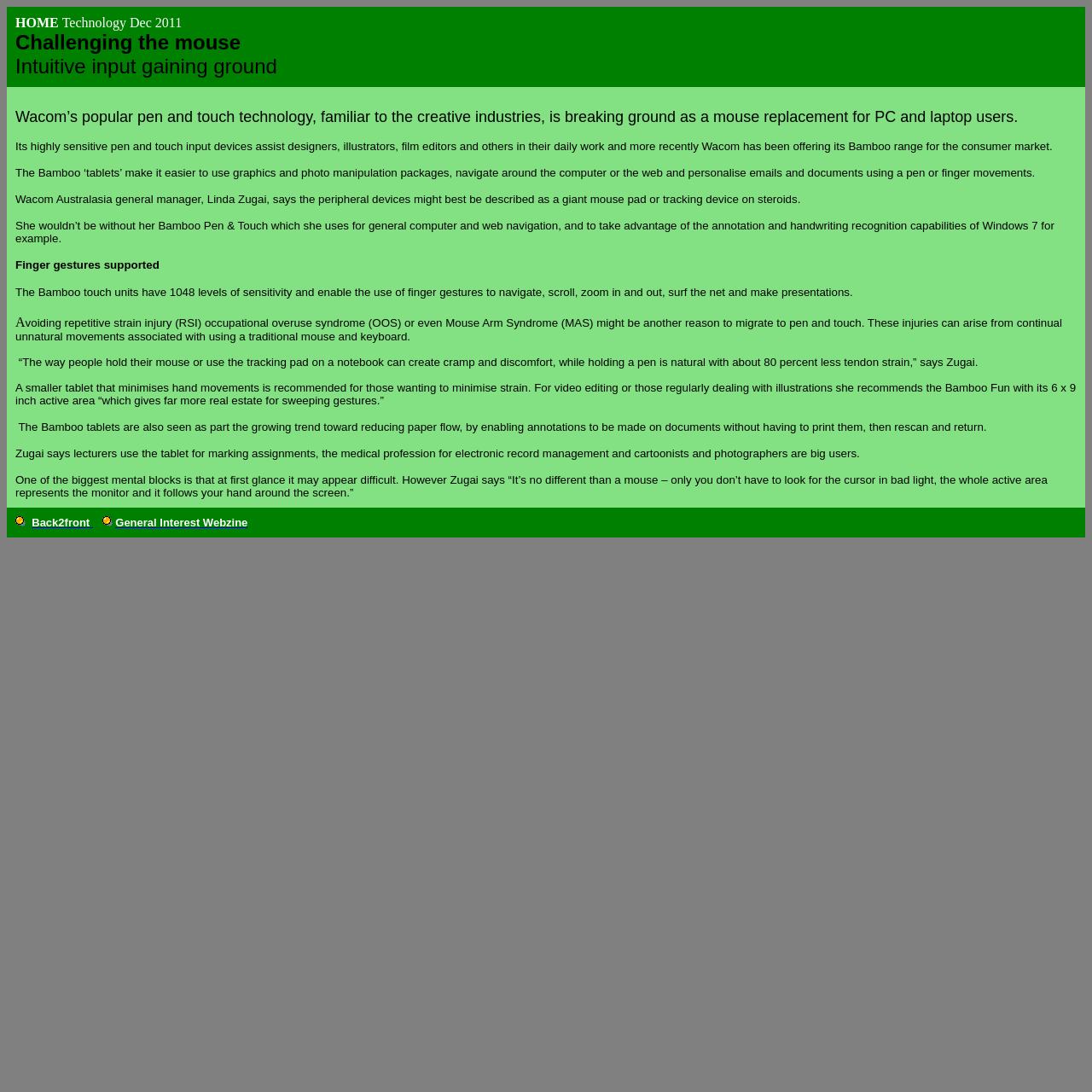Given the element description Our Services, specify the bounding box coordinates of the corresponding UI element in the format (top-left x, top-left y, bottom-right x, bottom-right y). All values must be between 0 and 1.

None